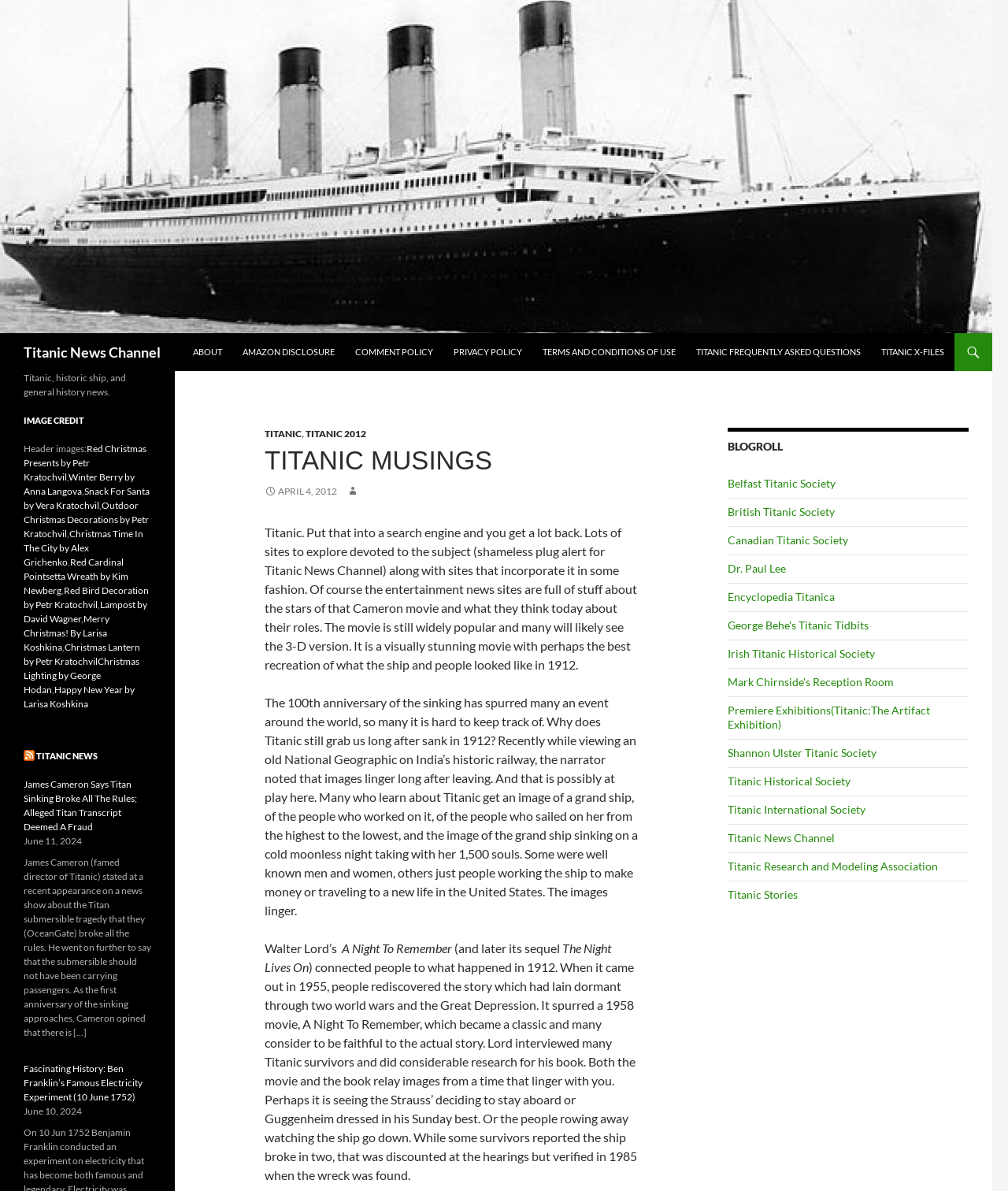Answer with a single word or phrase: 
What type of societies are listed in the 'BLOGROLL' section?

Titanic societies